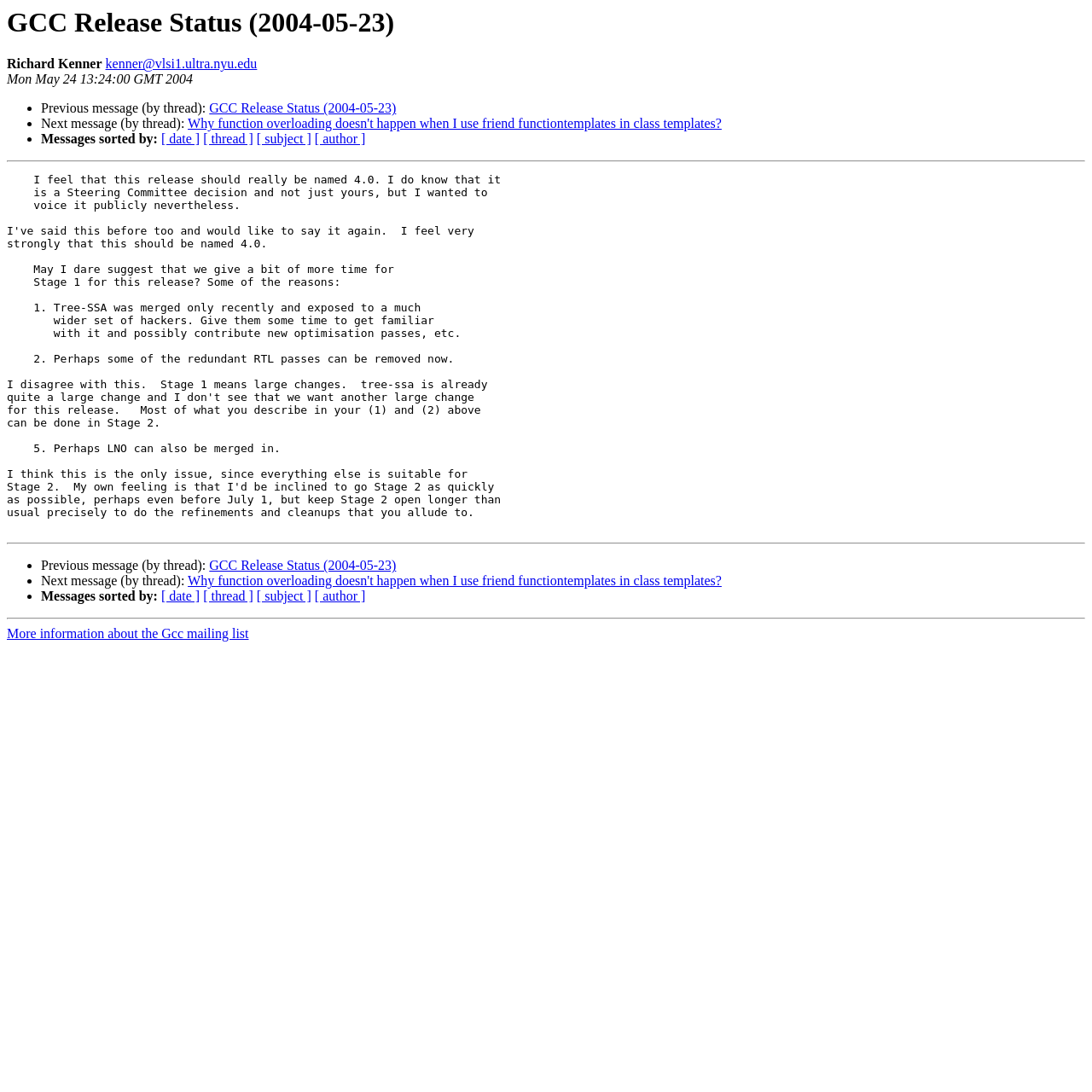Locate the bounding box of the user interface element based on this description: "[ date ]".

[0.148, 0.539, 0.183, 0.553]